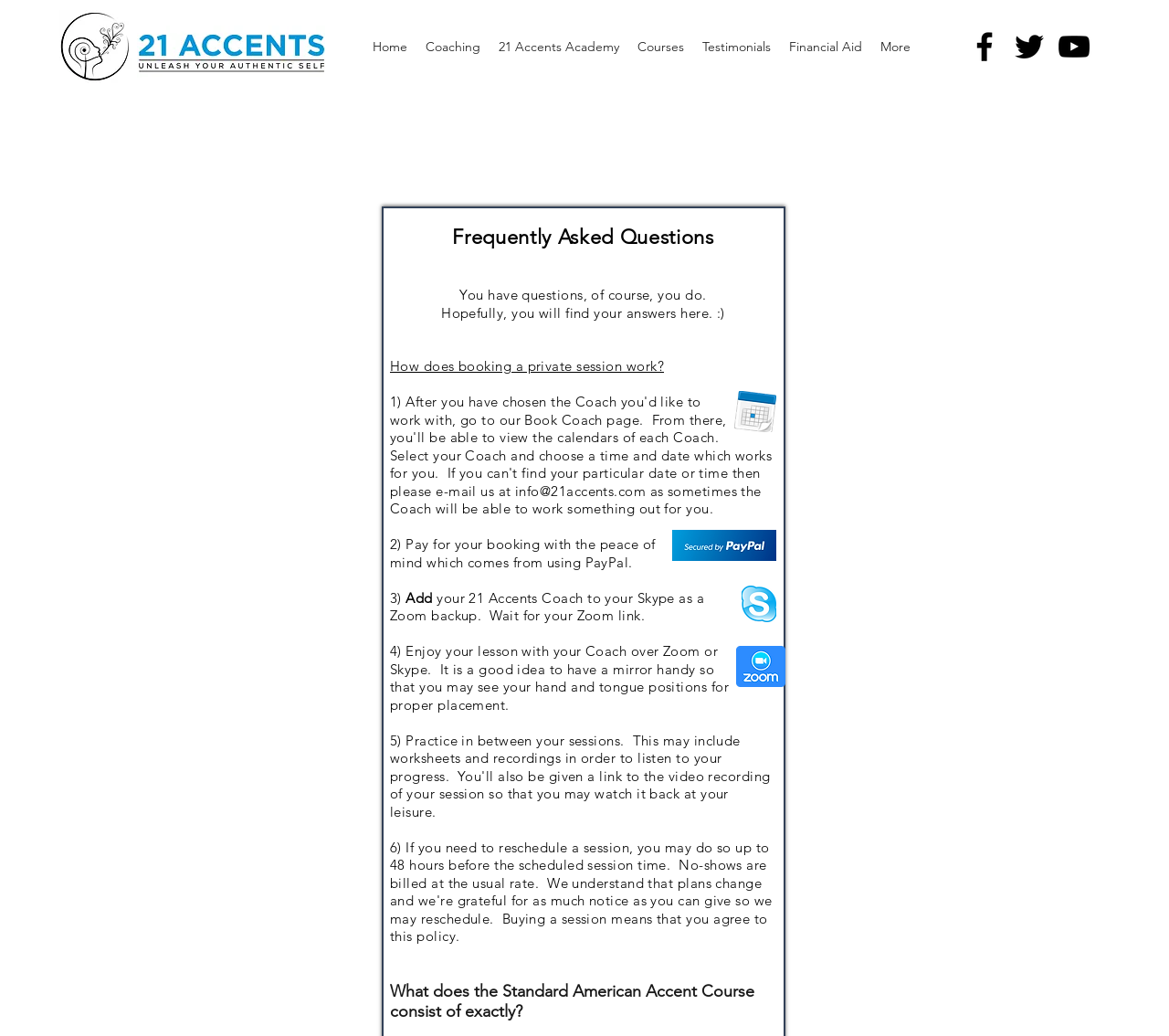Carefully observe the image and respond to the question with a detailed answer:
What is the payment method accepted?

According to the webpage, PayPal is the accepted payment method. This is indicated by the image of the PayPal logo, which is displayed alongside the text describing the booking process.